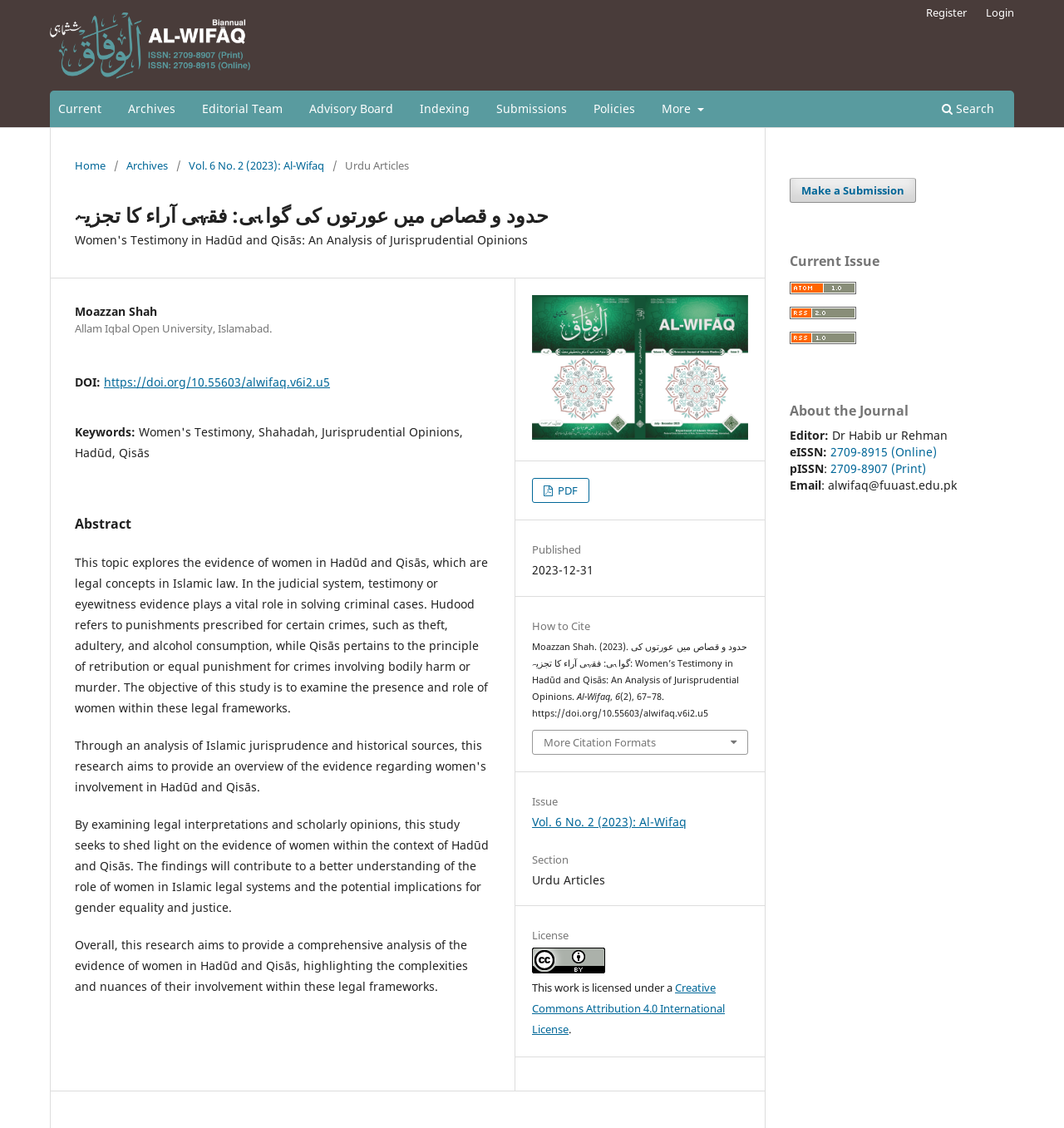Extract the main title from the webpage and generate its text.

حدود و قصاص میں عورتوں کی گواہی: فقہی آراء کا تجزیہ